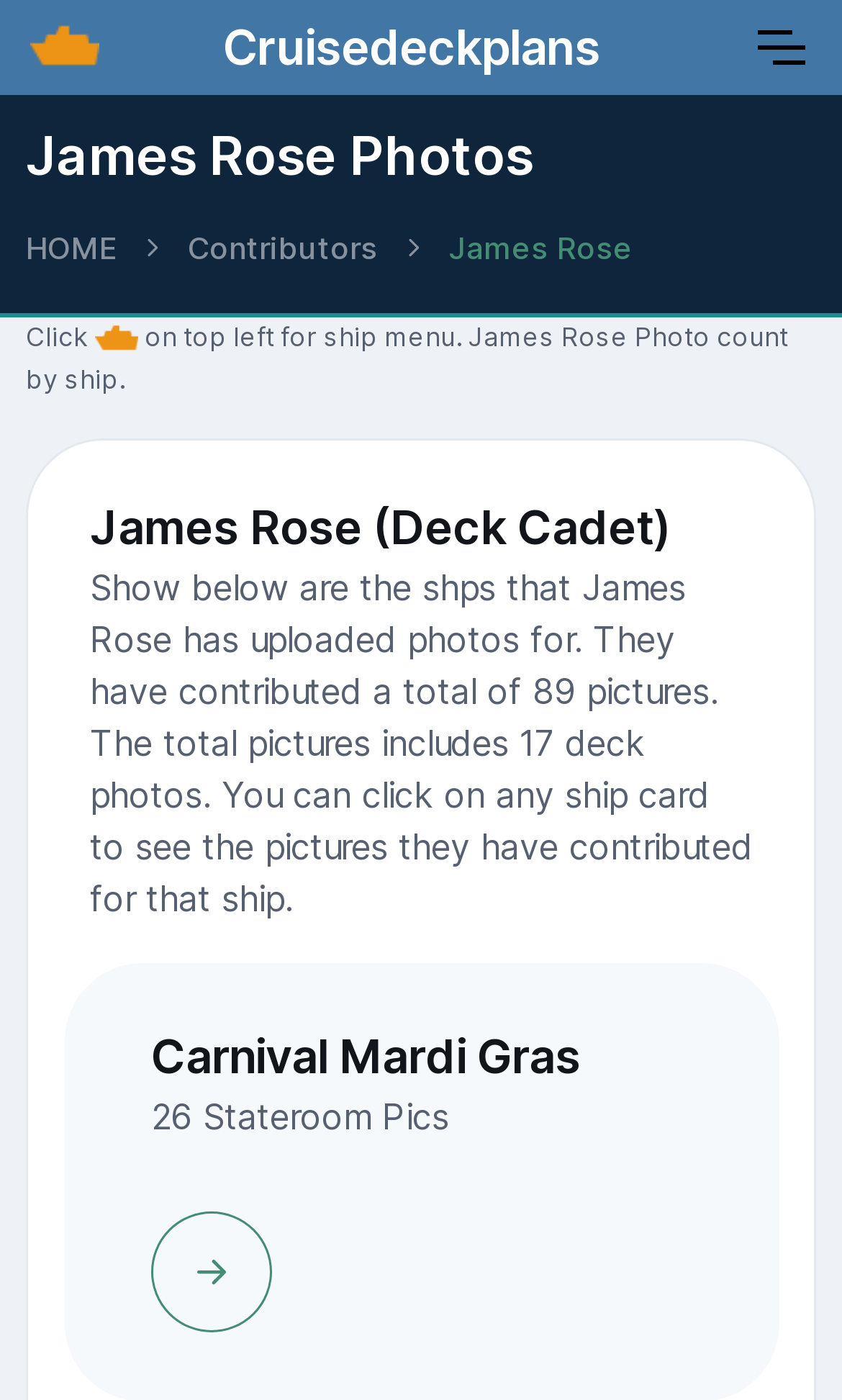How many ships are listed on this page?
Please answer the question as detailed as possible.

The answer can be found by examining the section of the webpage that lists the ships that James Rose has uploaded photos for. At least one ship, 'Carnival Mardi Gras', is listed, but there may be more ships listed below the fold.